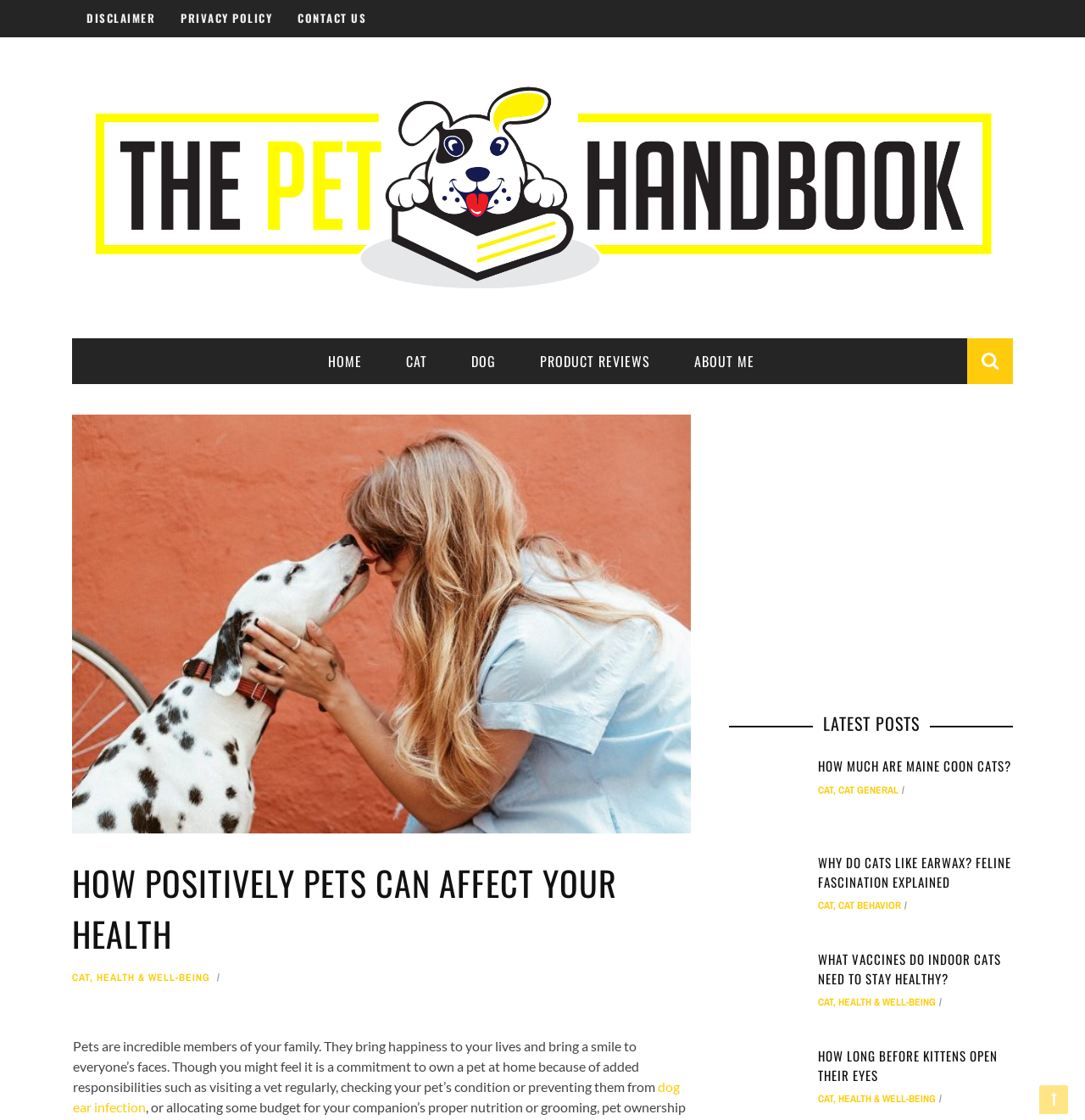Please find the bounding box coordinates for the clickable element needed to perform this instruction: "Learn about CAT HEALTH & WELL-BEING".

[0.089, 0.867, 0.194, 0.879]